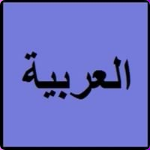Look at the image and answer the question in detail:
What language does the text translate to in English?

The image features the text 'العربية' which is prominently displayed in bold black font, and according to the caption, it translates to 'Arabic' in English.